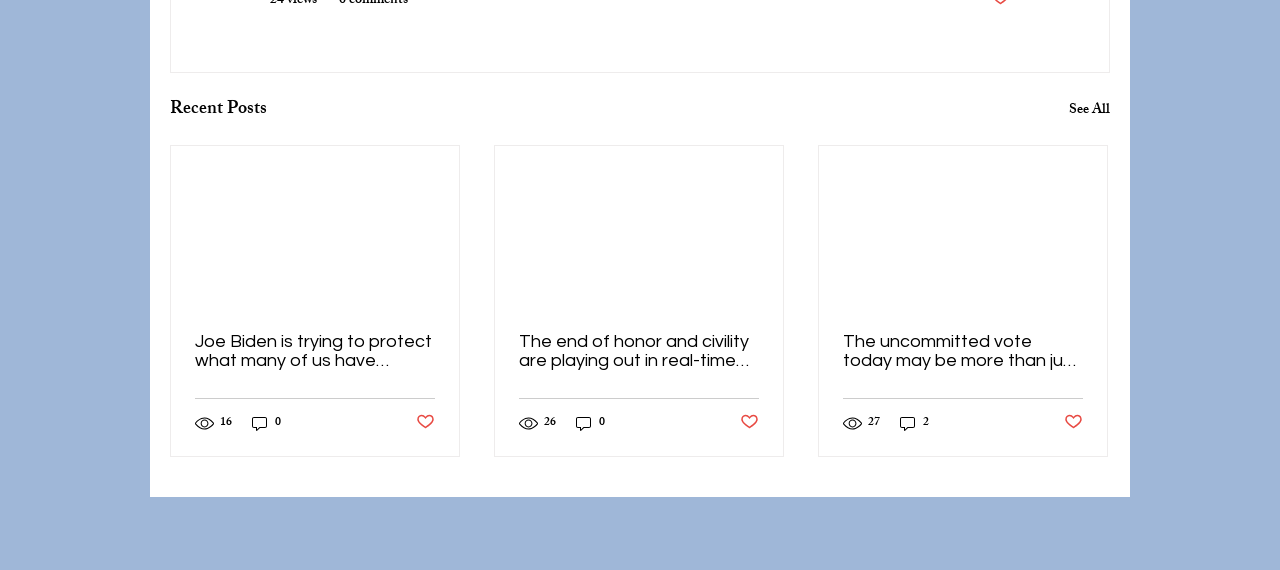Identify the bounding box coordinates of the element to click to follow this instruction: 'Read the article about Joe Biden'. Ensure the coordinates are four float values between 0 and 1, provided as [left, top, right, bottom].

[0.152, 0.583, 0.34, 0.65]